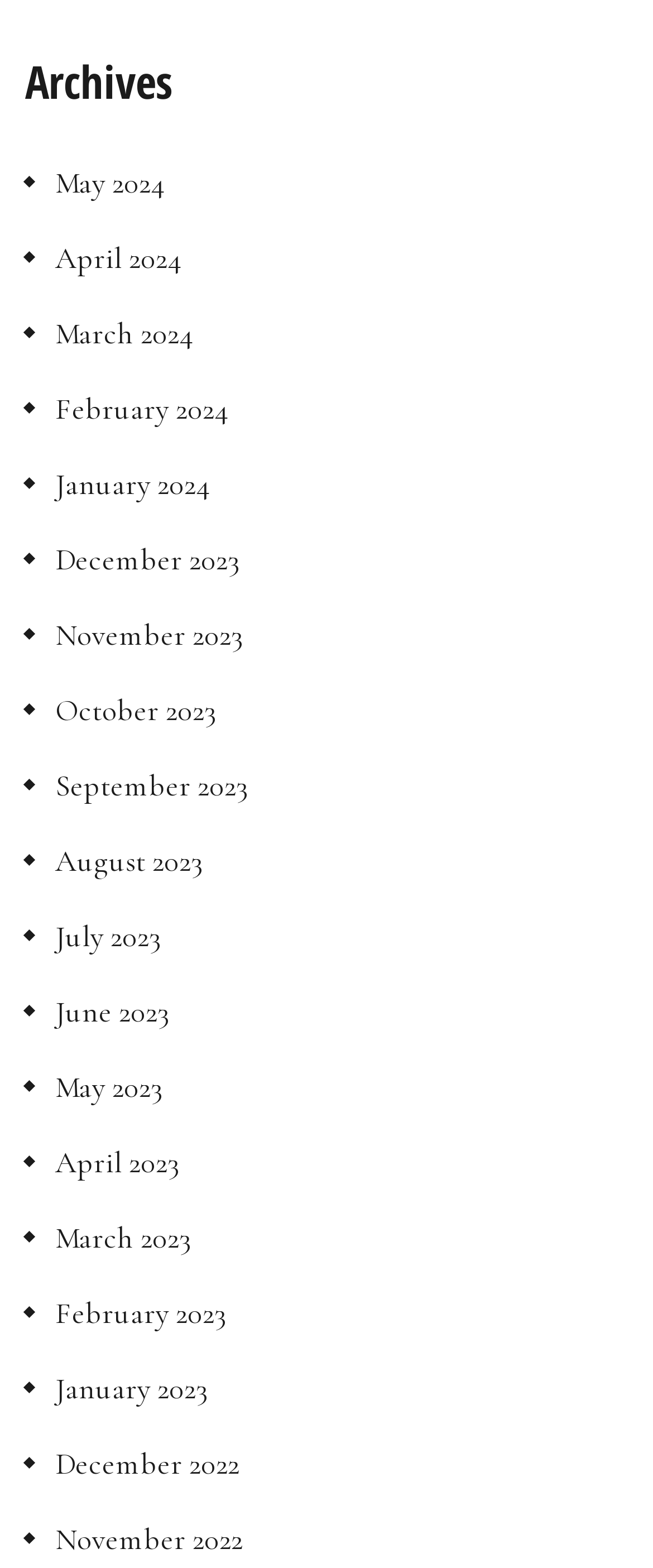How many months are listed?
Please give a detailed answer to the question using the information shown in the image.

I counted the number of links with month names, starting from May 2024 to December 2022, and found 17 links.